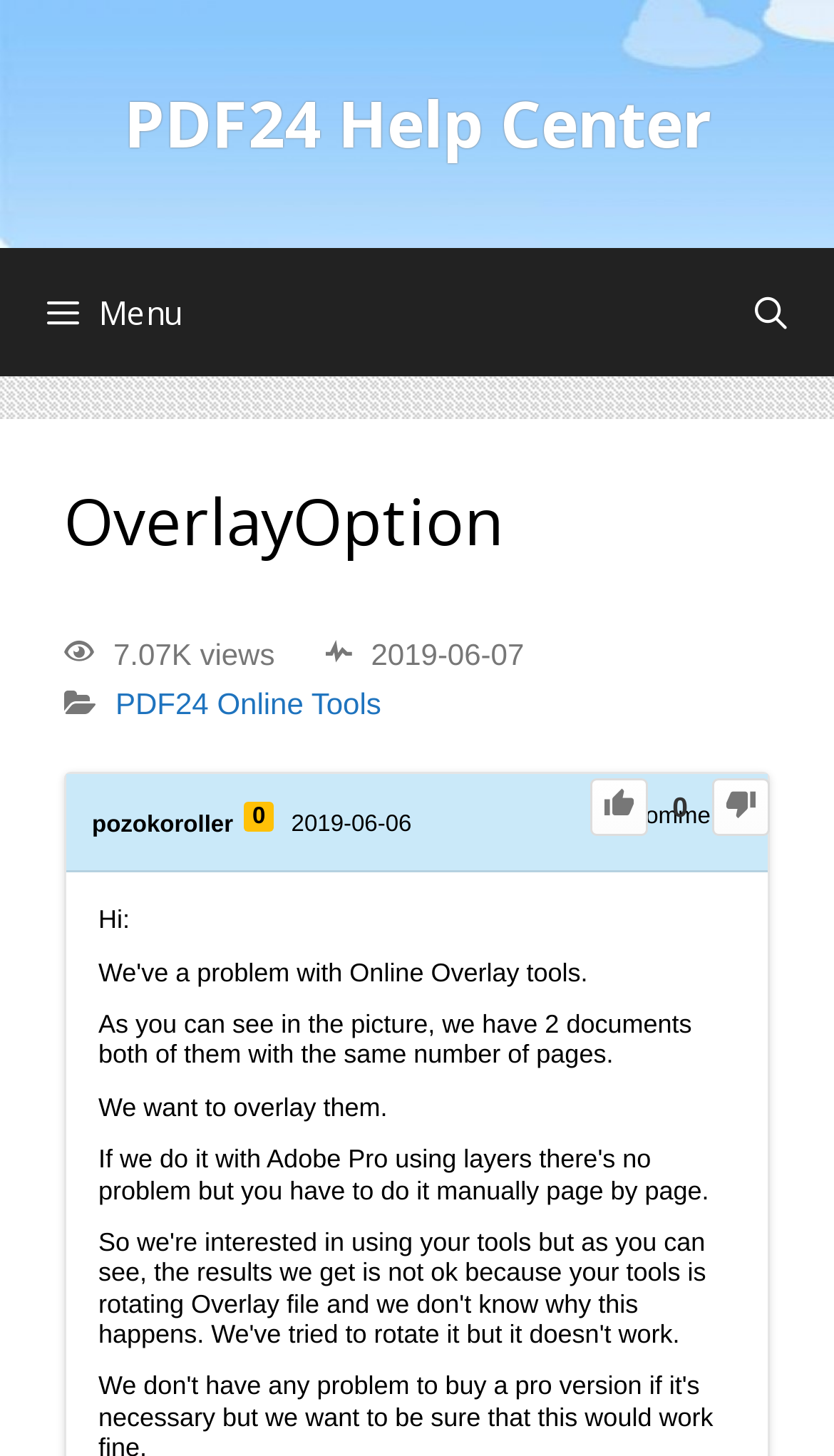Locate the bounding box coordinates of the element that needs to be clicked to carry out the instruction: "Click the pozokoroller link". The coordinates should be given as four float numbers ranging from 0 to 1, i.e., [left, top, right, bottom].

[0.11, 0.557, 0.28, 0.575]